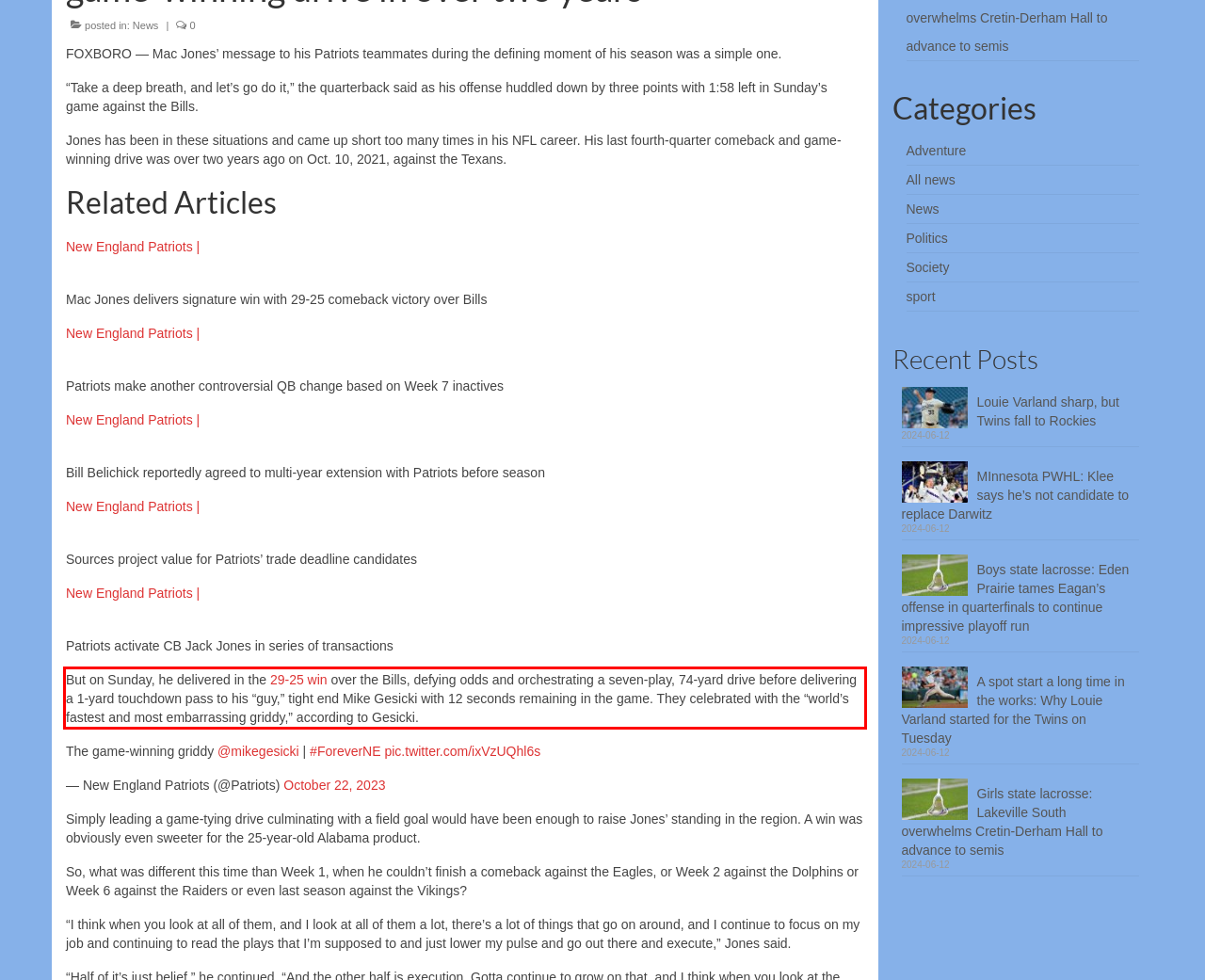Given a screenshot of a webpage containing a red rectangle bounding box, extract and provide the text content found within the red bounding box.

But on Sunday, he delivered in the 29-25 win over the Bills, defying odds and orchestrating a seven-play, 74-yard drive before delivering a 1-yard touchdown pass to his “guy,” tight end Mike Gesicki with 12 seconds remaining in the game. They celebrated with the “world’s fastest and most embarrassing griddy,” according to Gesicki.